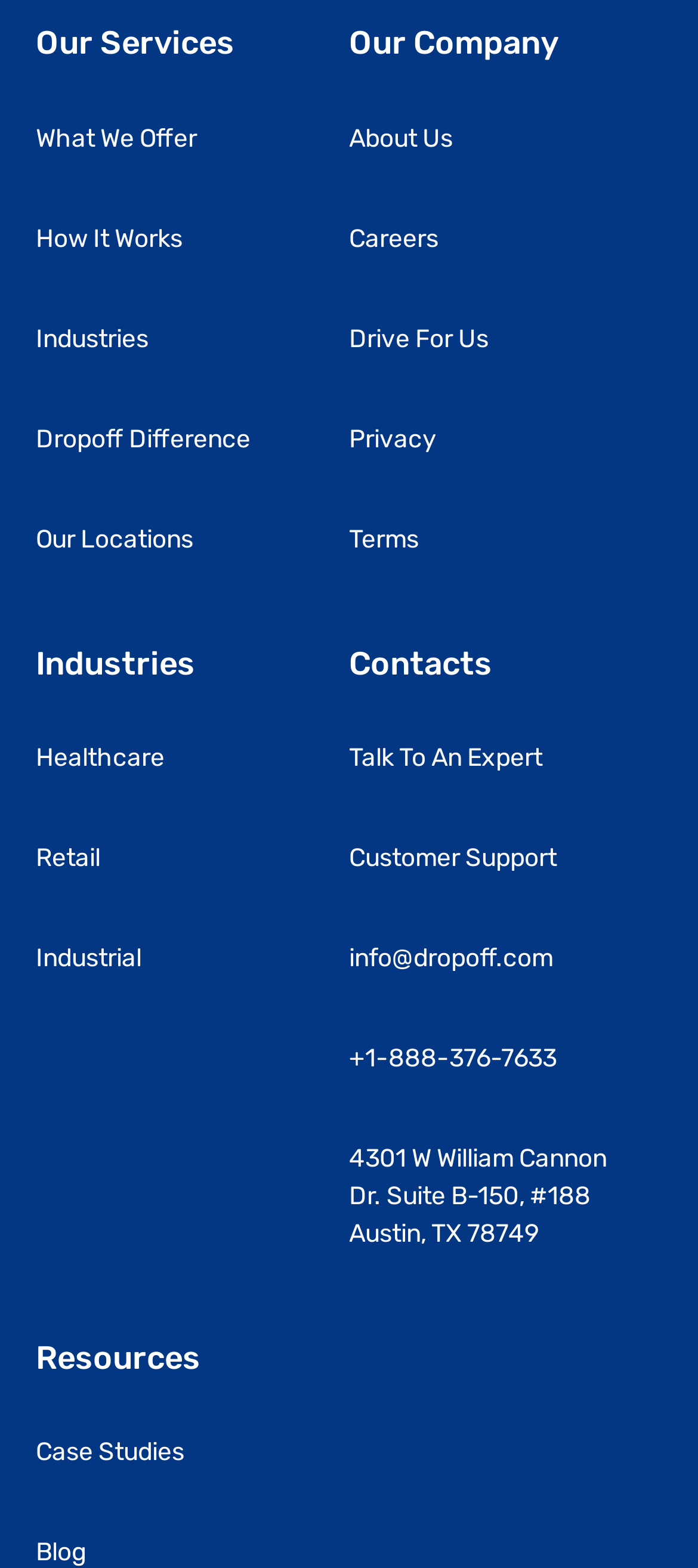Identify the bounding box coordinates of the element to click to follow this instruction: 'Explore industries served by the company'. Ensure the coordinates are four float values between 0 and 1, provided as [left, top, right, bottom].

[0.051, 0.206, 0.213, 0.228]